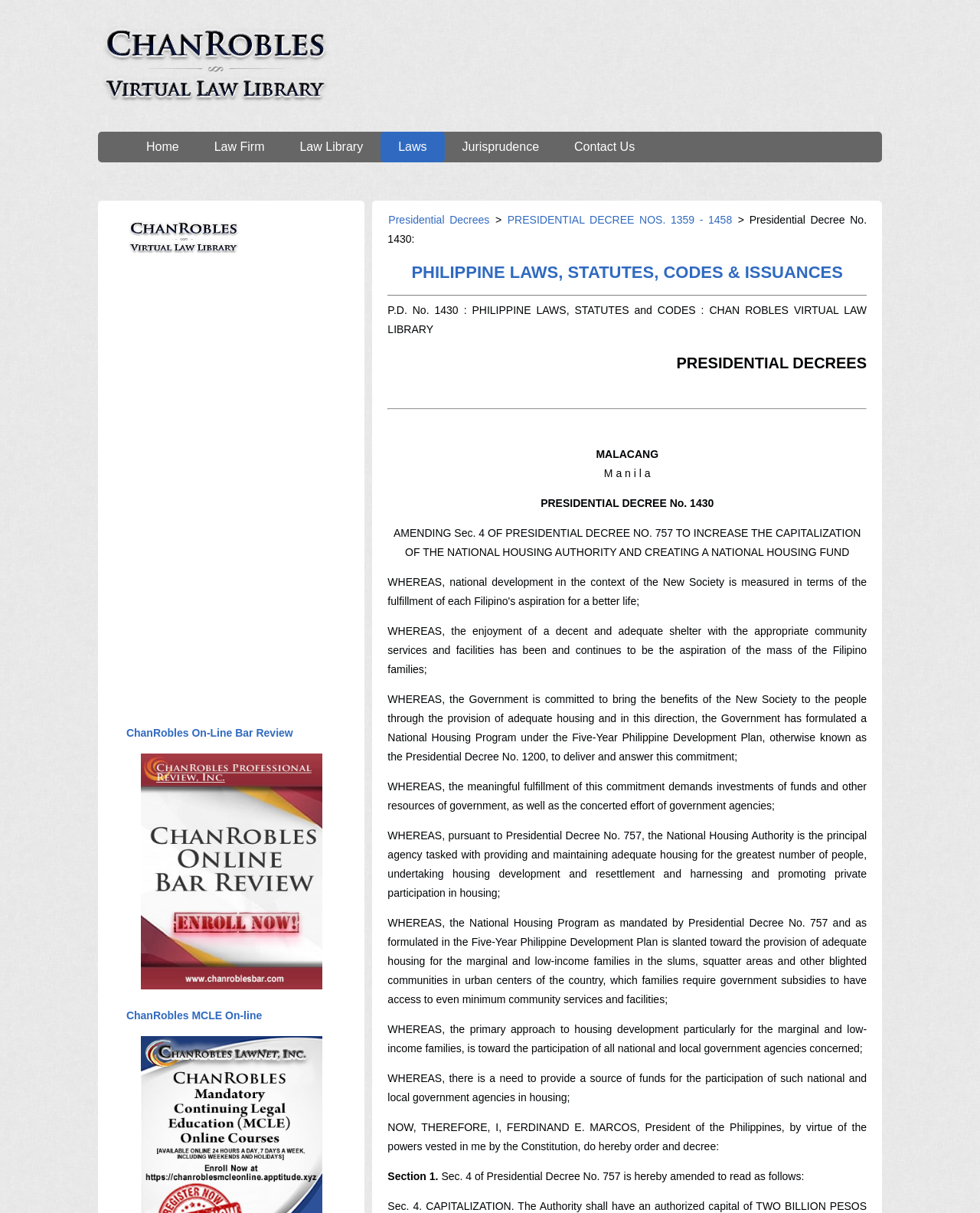What is the name of the law library?
Please describe in detail the information shown in the image to answer the question.

I found the answer by looking at the text on the webpage, which states that 'P.D. No. 1430 : PHILIPPINE LAWS, STATUTES and CODES : CHAN ROBLES VIRTUAL LAW LIBRARY' is the title of the webpage. This indicates that the name of the law library is Chan Robles Virtual Law Library.